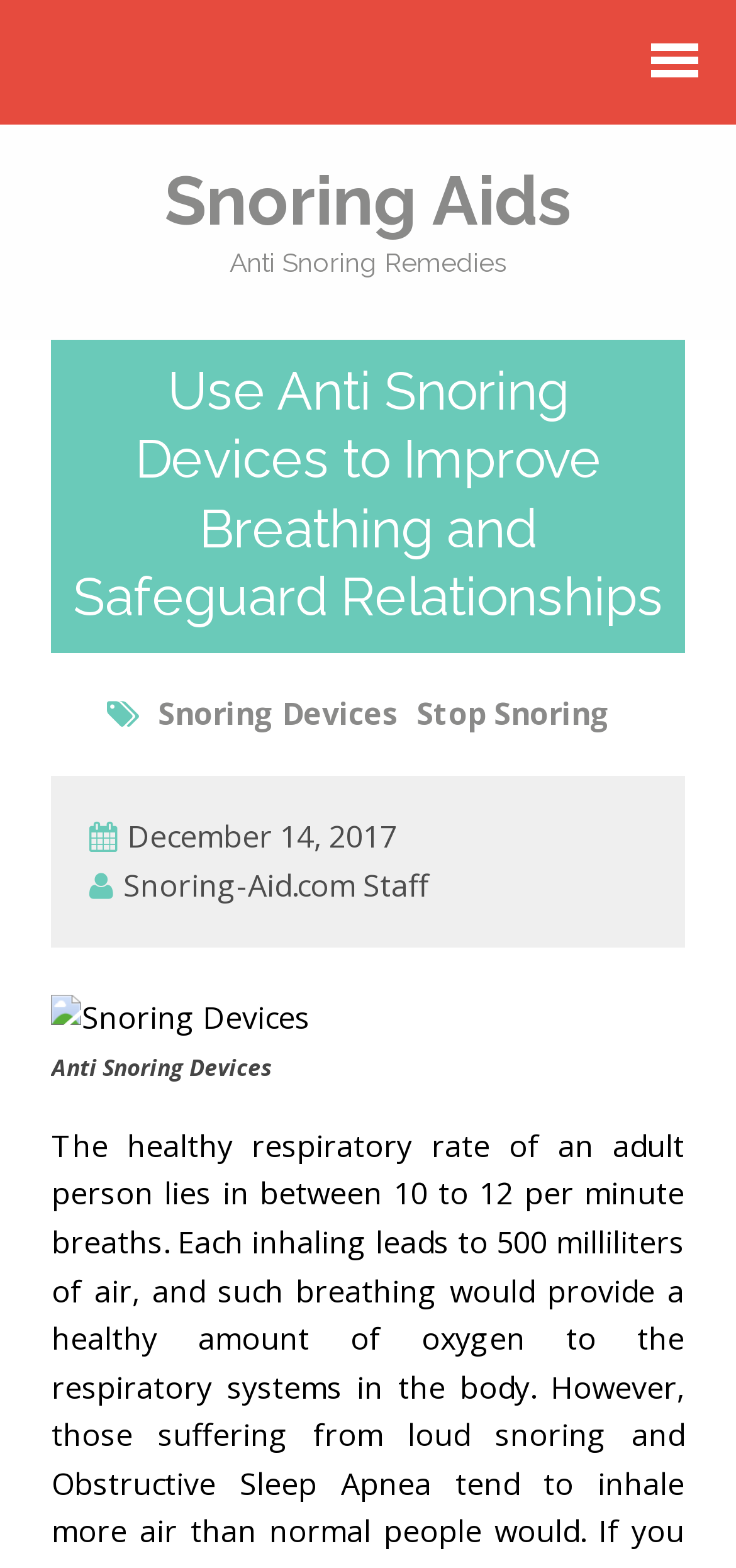What is the author of the content?
Provide a one-word or short-phrase answer based on the image.

Snoring-Aid.com Staff